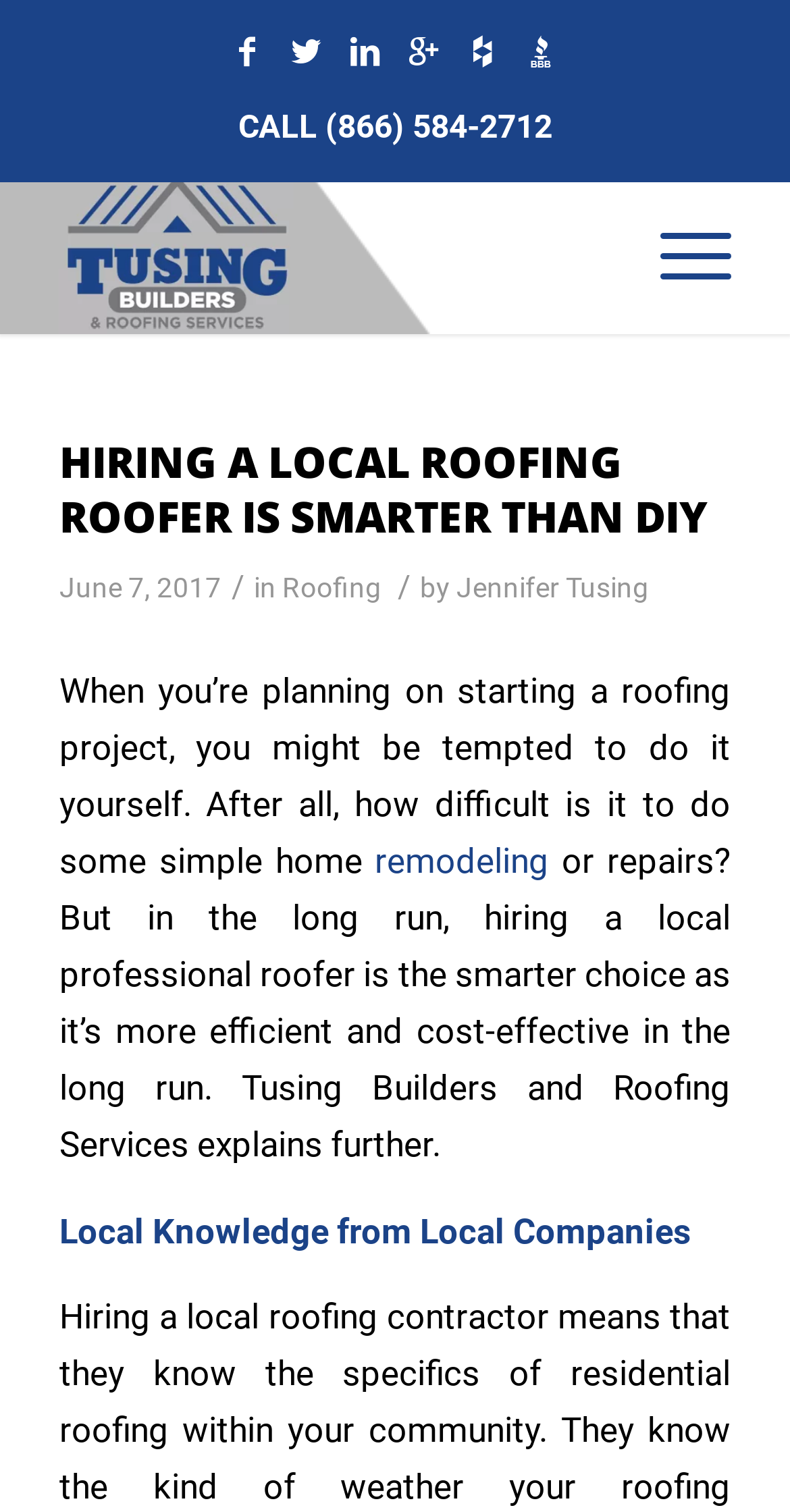Please find and generate the text of the main heading on the webpage.

HIRING A LOCAL ROOFING ROOFER IS SMARTER THAN DIY